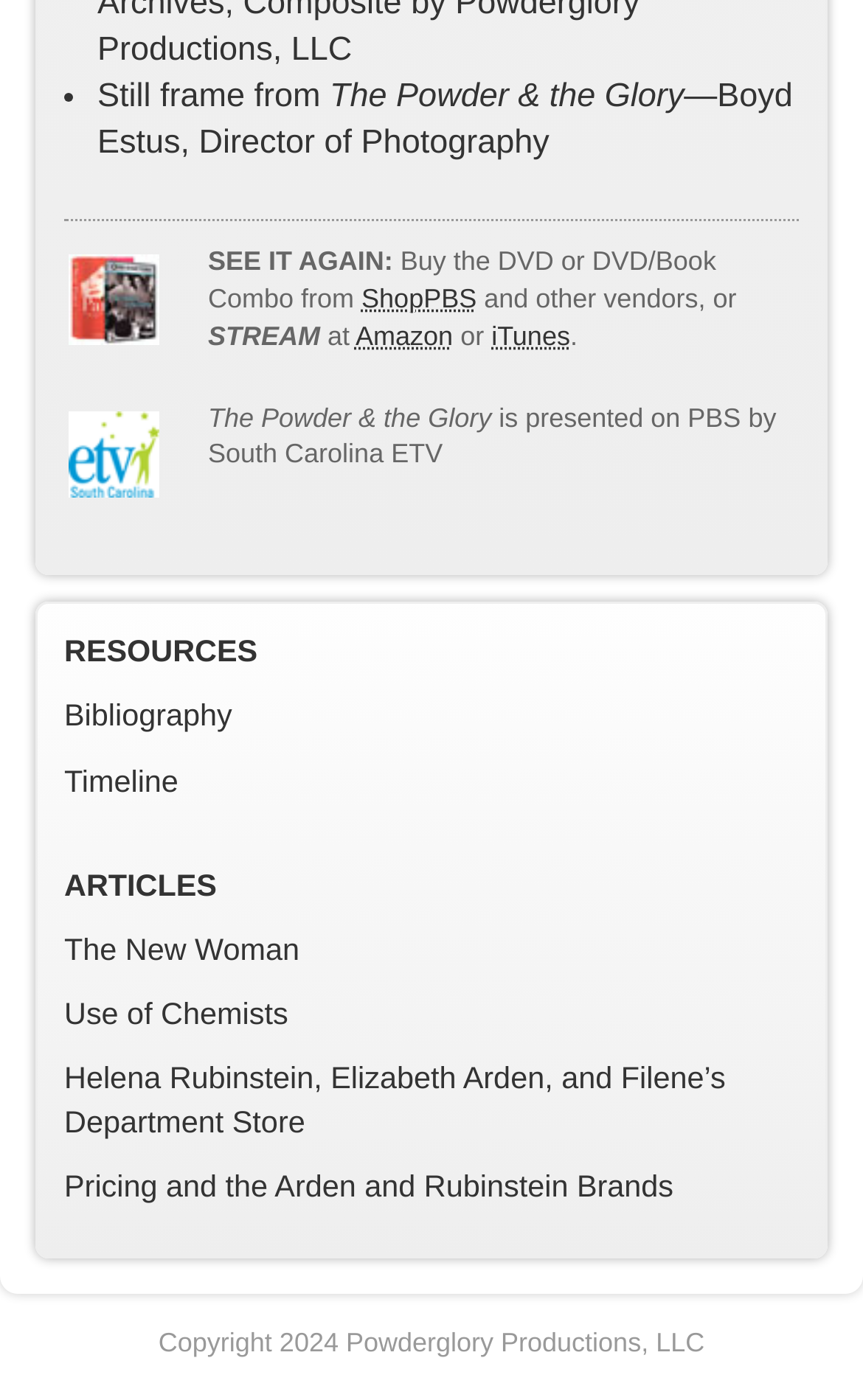Point out the bounding box coordinates of the section to click in order to follow this instruction: "Stream on Amazon".

[0.412, 0.229, 0.525, 0.251]